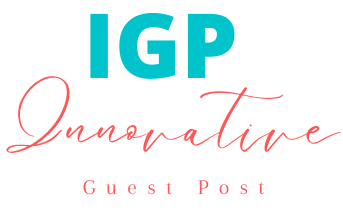Illustrate the image with a detailed caption.

The image showcases the logo for "Innovative Guest Post," prominently featuring the acronym "IGP" in a bold, vibrant turquoise font. Below, the full phrase "Innovative Guest Post" is elegantly scripted in a stylish red cursive, with "Guest Post" placed in a simpler font for contrast. This eye-catching design is designed to convey creativity and modernity, aligning with the theme of guest blogging and innovative ideas. The overall aesthetic suggests a blend of professionalism and artistic flair, making it an inviting visual representation for visitors exploring content in this space.